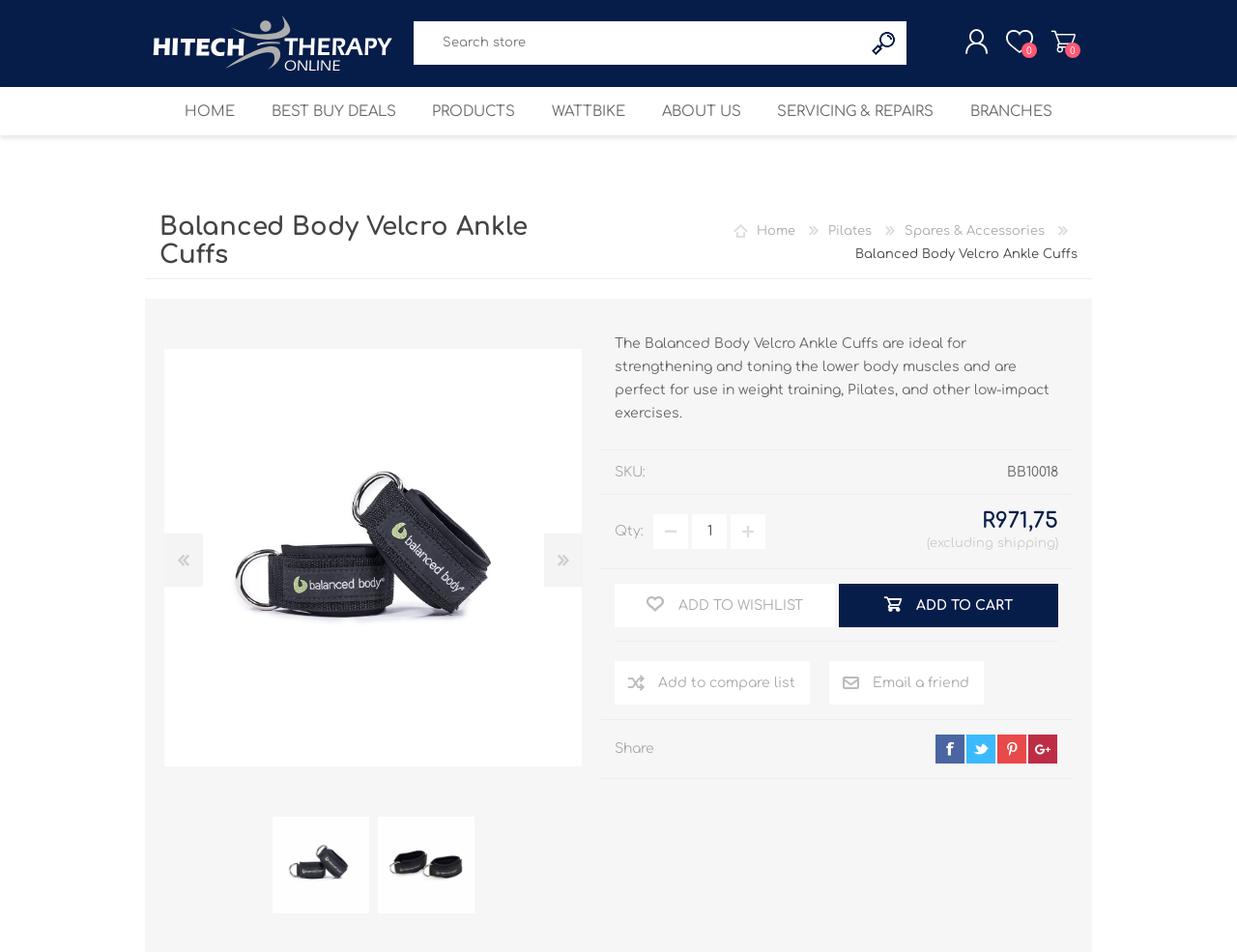Answer briefly with one word or phrase:
What is the price of the product?

R971,75